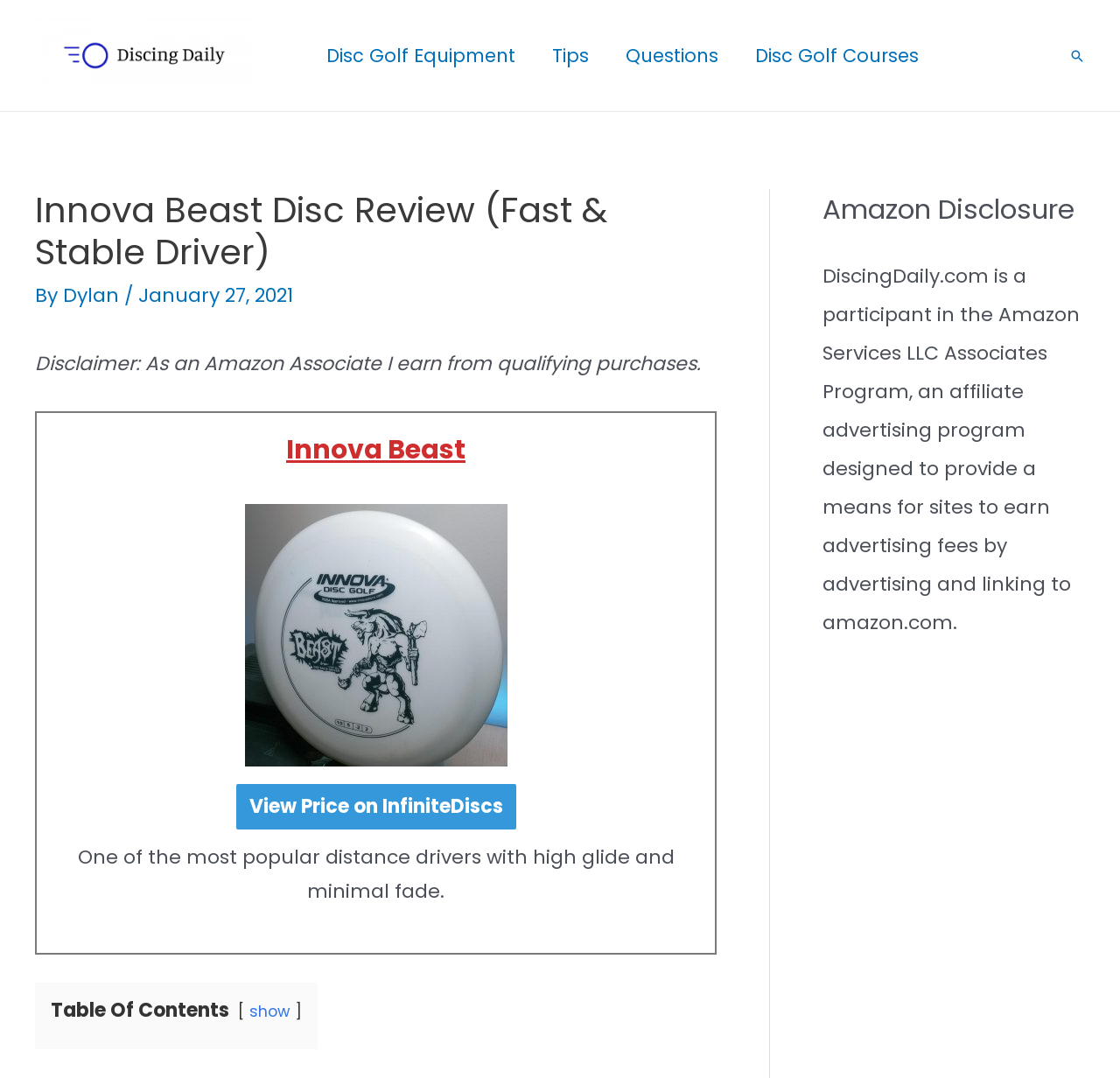Identify the bounding box coordinates necessary to click and complete the given instruction: "Visit Discing Daily homepage".

[0.031, 0.038, 0.227, 0.063]